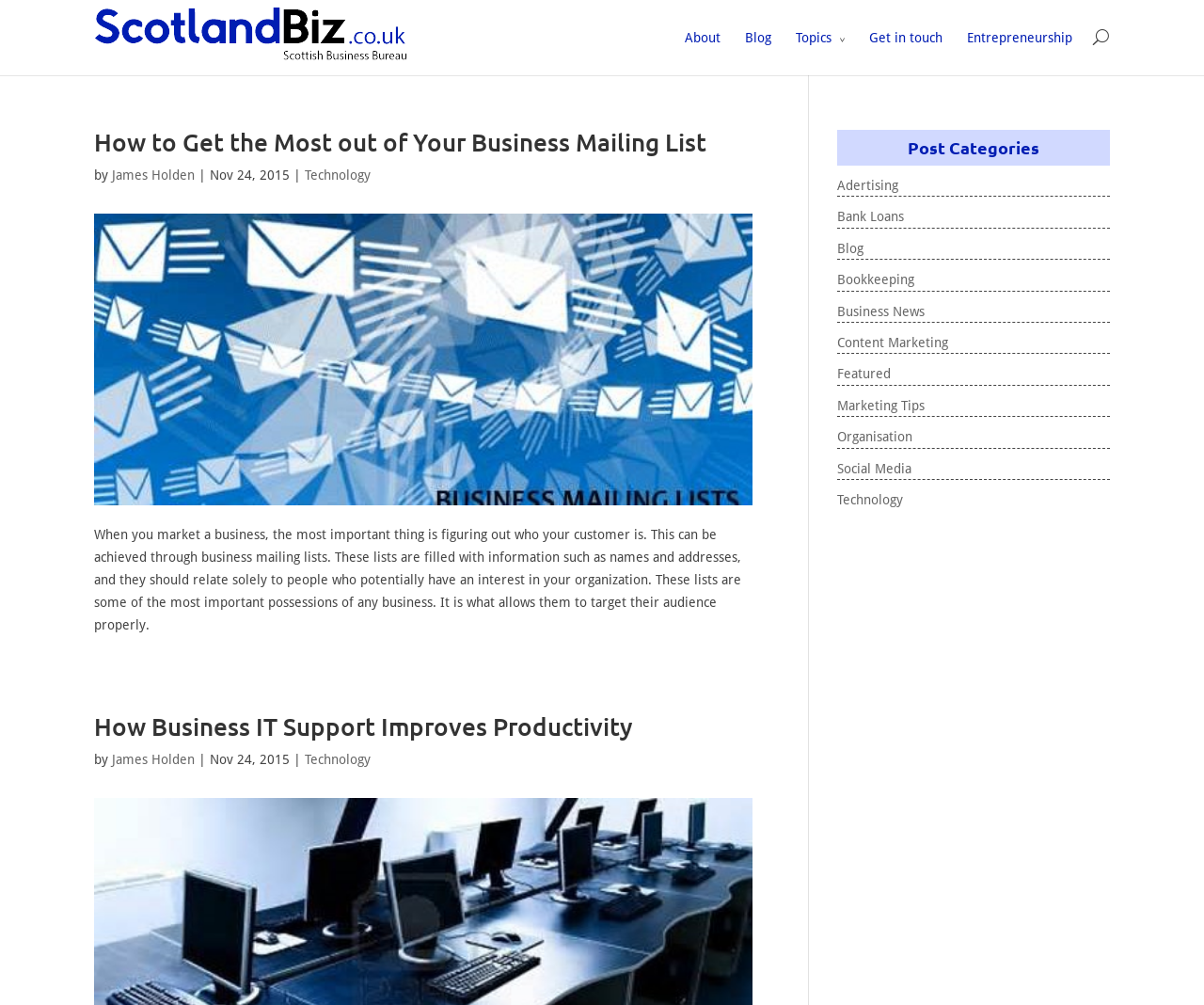Respond with a single word or phrase to the following question:
What is the main topic of the first article?

Business Mailing List